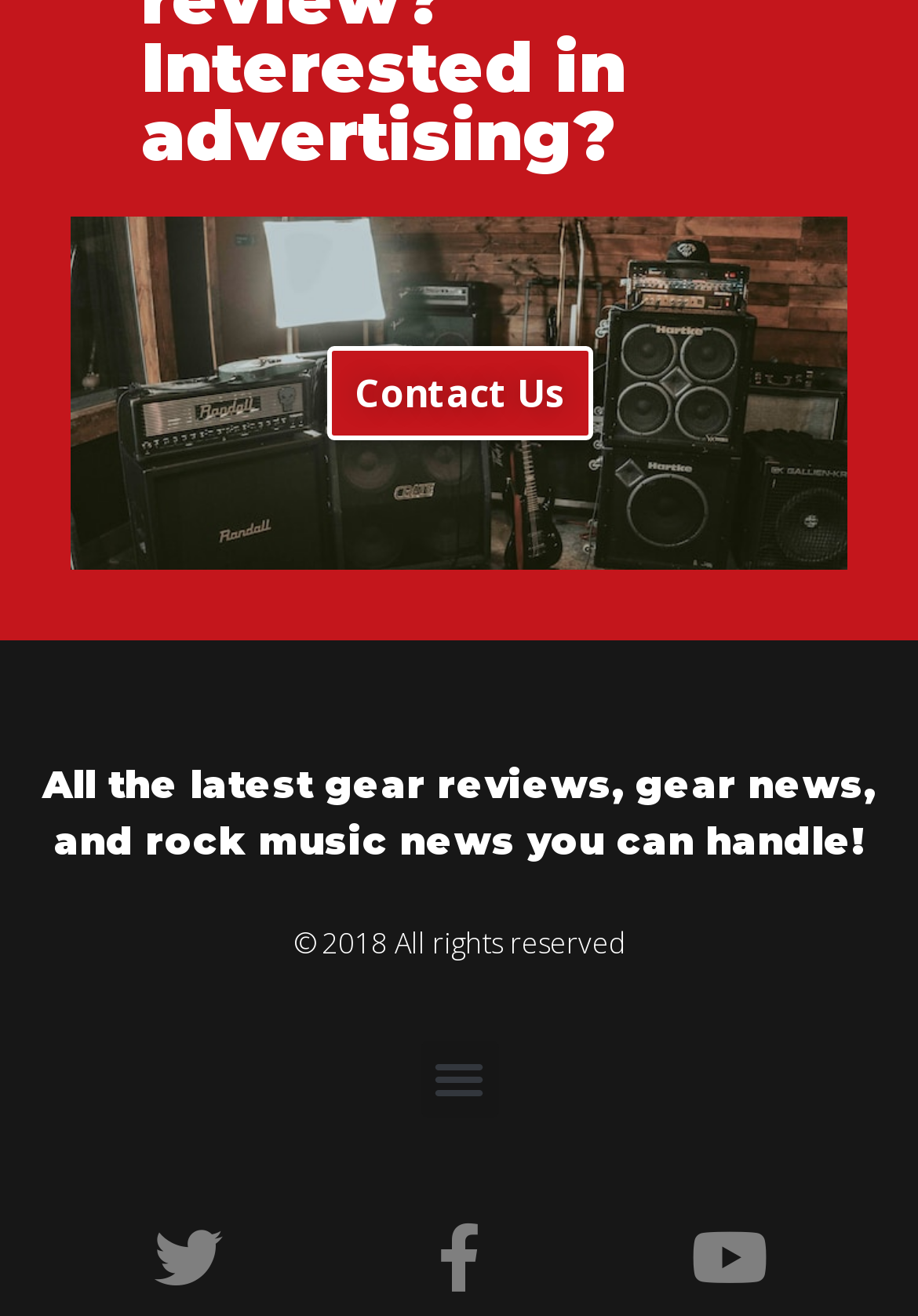What is the logo of the website?
Using the image, respond with a single word or phrase.

Armchair Rockstar Script Logo